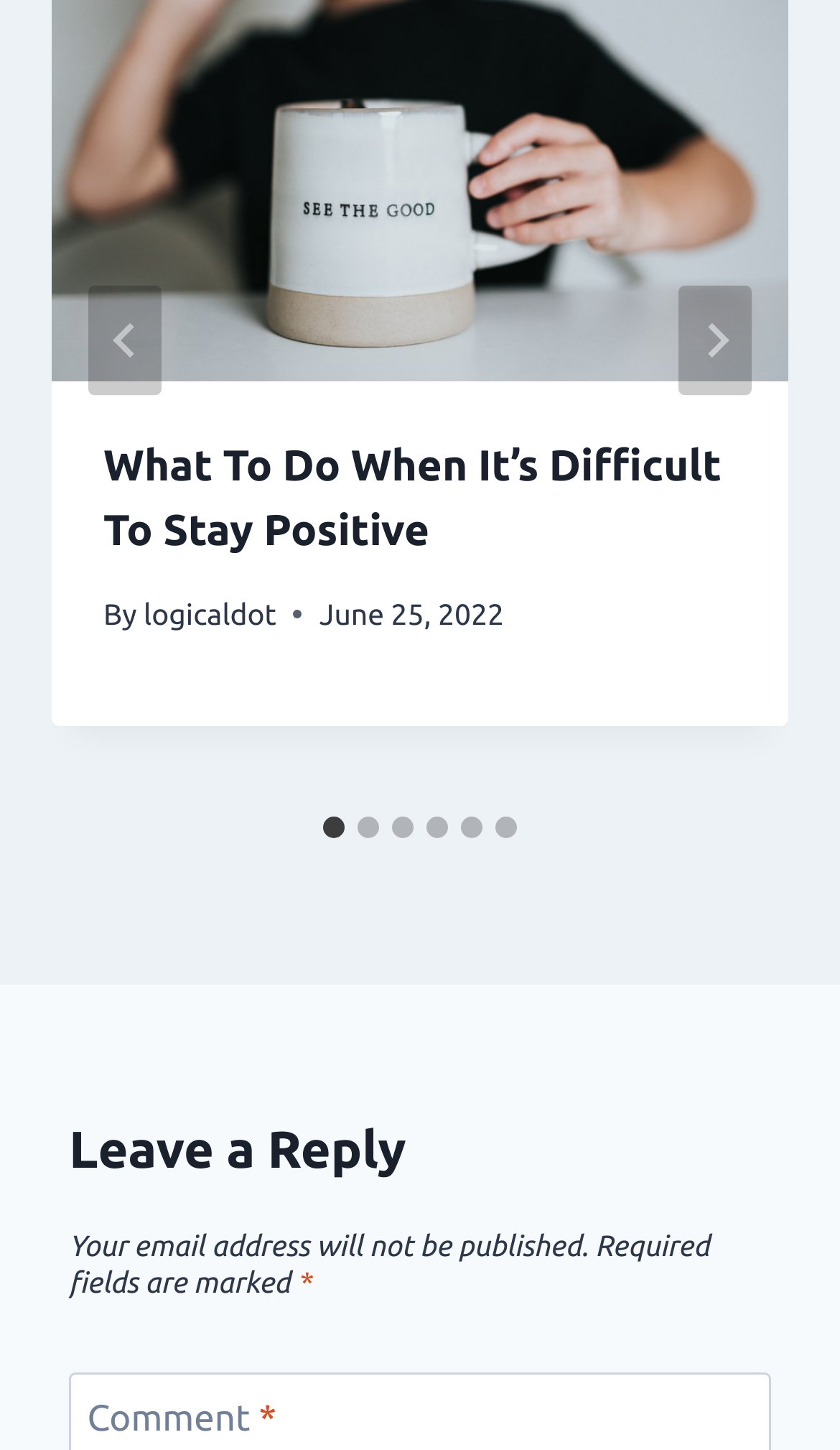Please answer the following question using a single word or phrase: 
How many slides are available?

6